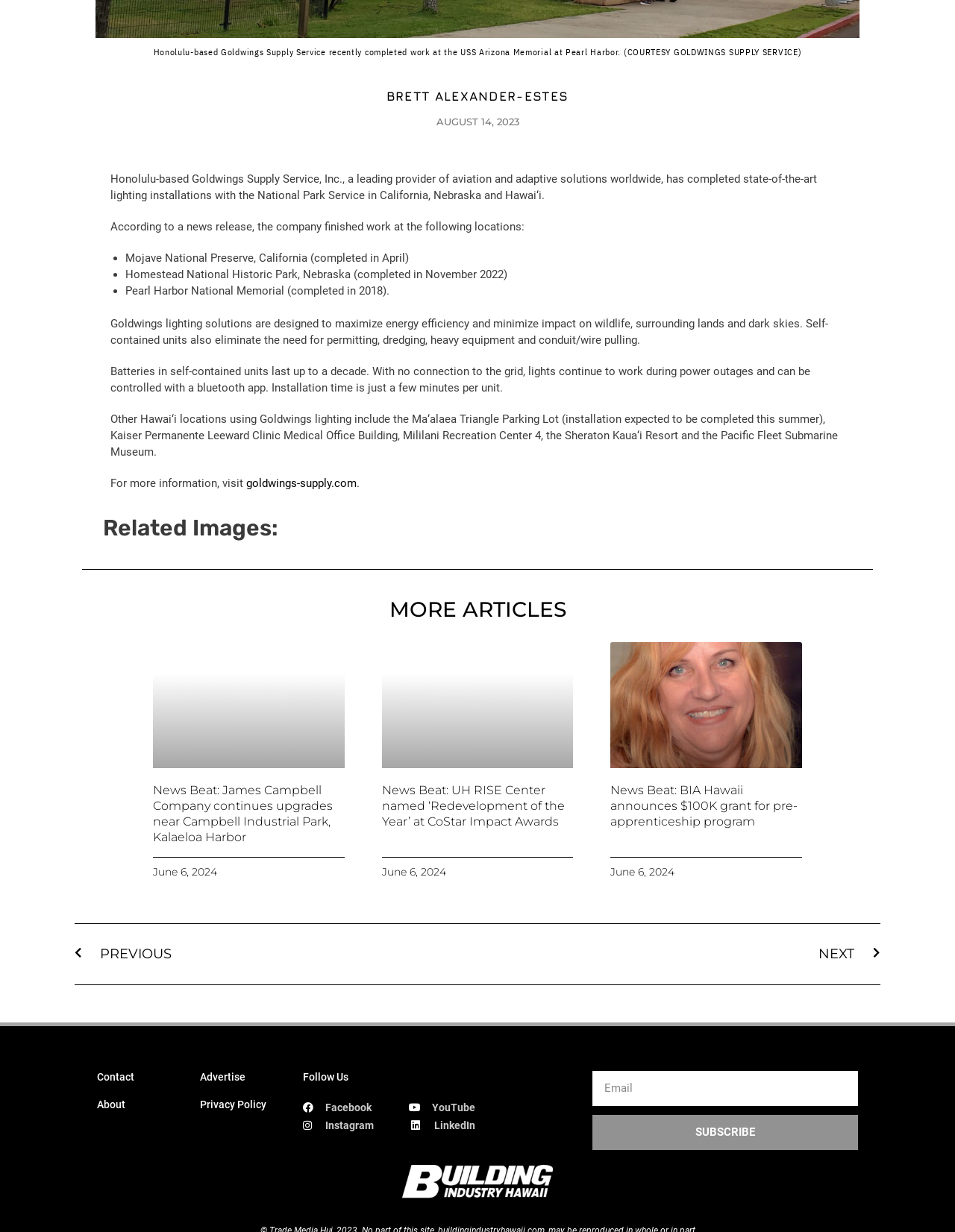Identify the bounding box coordinates for the region of the element that should be clicked to carry out the instruction: "Read more about Goldwings Supply Service". The bounding box coordinates should be four float numbers between 0 and 1, i.e., [left, top, right, bottom].

[0.116, 0.14, 0.855, 0.164]